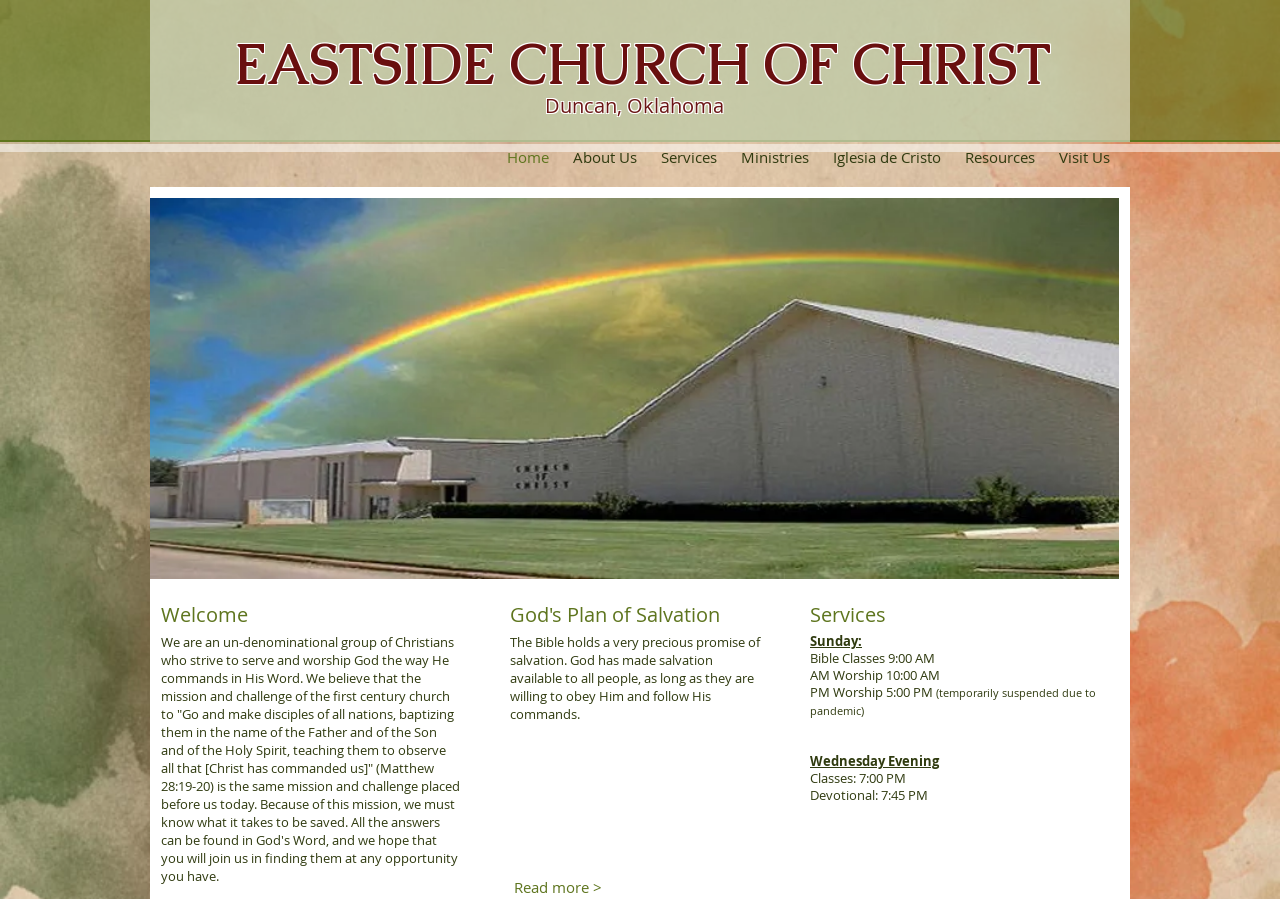Identify and provide the main heading of the webpage.

EASTSIDE CHURCH OF CHRIST